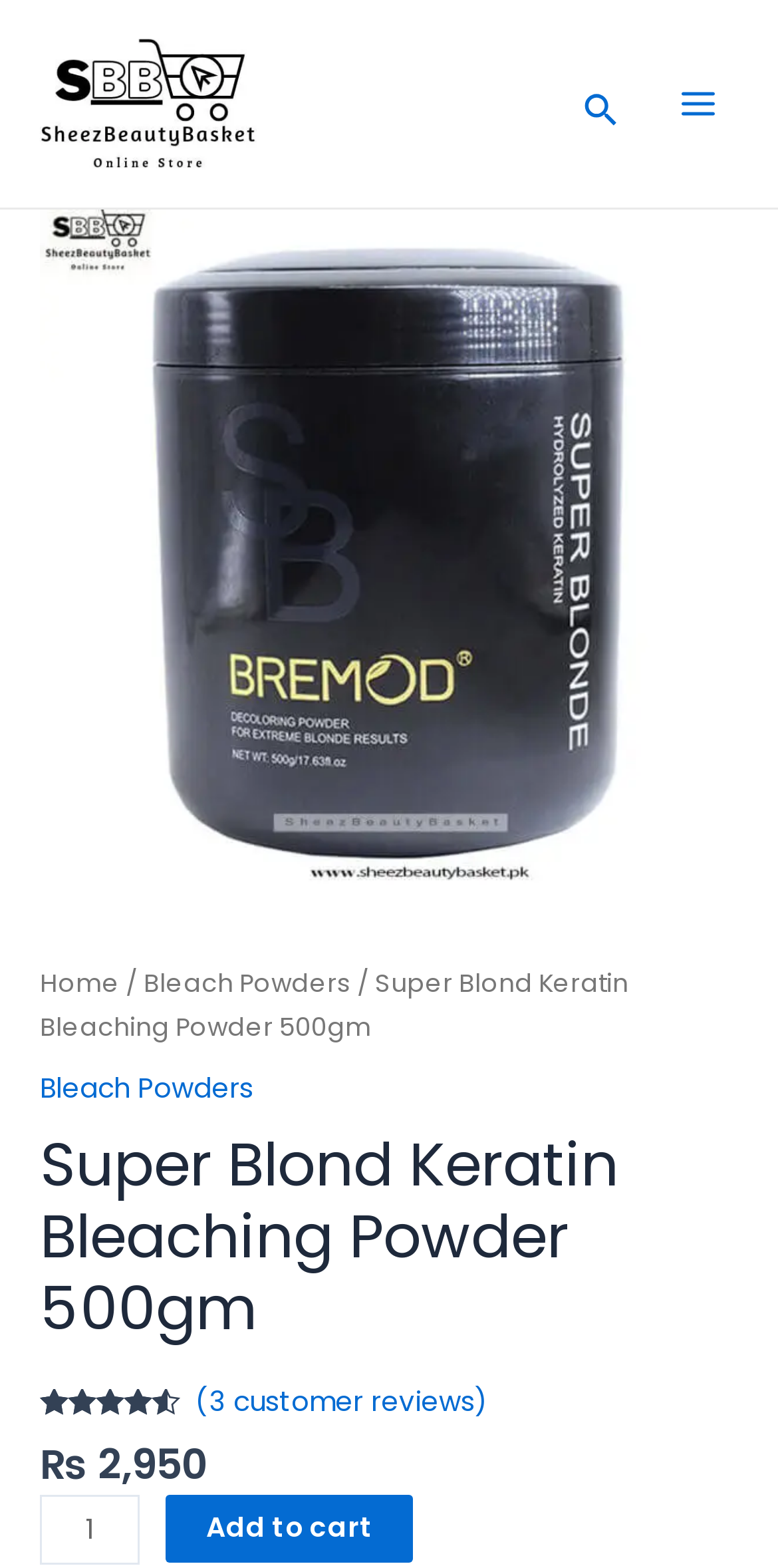Create a full and detailed caption for the entire webpage.

This webpage is about the product "Super Blond Keratin Bleaching Powder 500gm". At the top left, there is a link to the website "Sheezbeautybasket.pk" accompanied by an image of the website's logo. Next to it, there is a search icon link with a small image. On the top right, there is a main menu button with an image.

Below the top section, there is a large link to the product "Super Blond Keratin Bleaching Powder 500gm" with an accompanying image that takes up most of the width of the page. Above this link, there is a navigation breadcrumb section that shows the path "Home / Bleach Powders / Super Blond Keratin Bleaching Powder 500gm".

On the left side of the page, there is a heading that displays the product name "Super Blond Keratin Bleaching Powder 500gm". Below the heading, there is an image that shows the product's rating, which is 4.33 out of 5 based on customer reviews. Next to the rating image, there is a link to view the 3 customer reviews.

Below the rating section, there is a price section that displays the price "₨2,950" in Pakistani rupees. Next to the price, there is a spin button to select the product quantity, and a button to add the product to the cart.